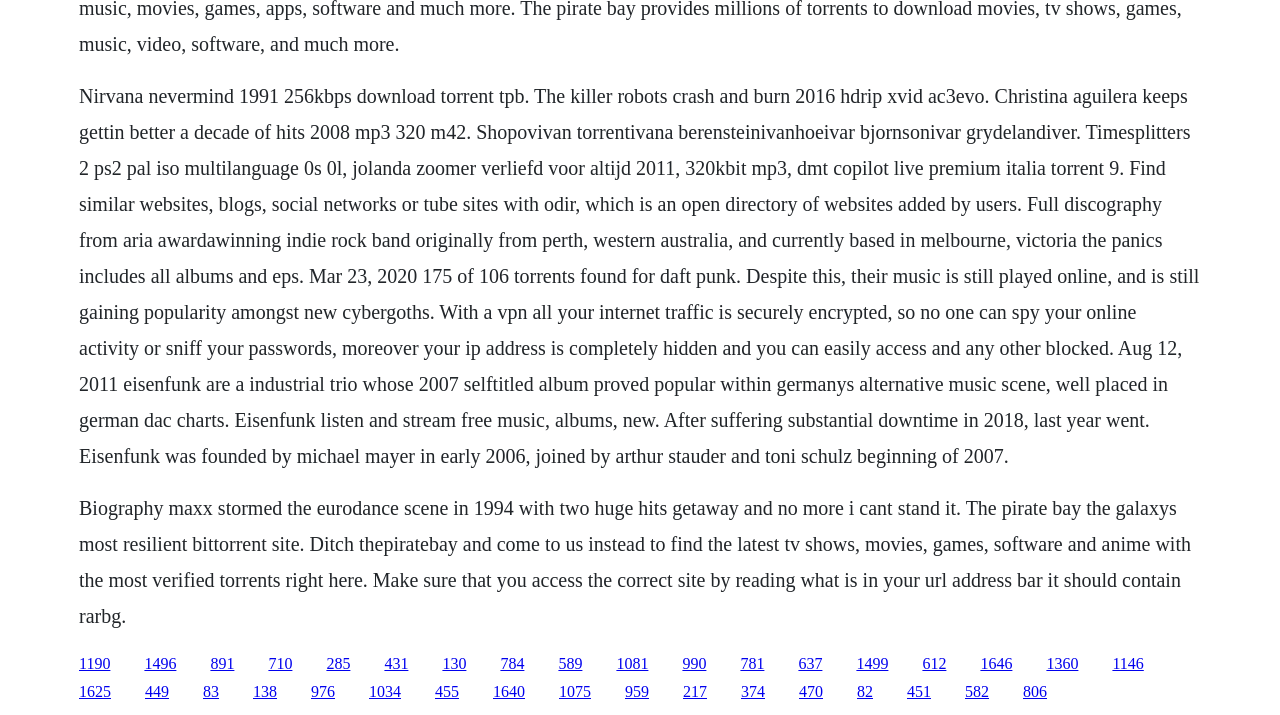Determine the bounding box coordinates of the clickable element to complete this instruction: "Click the link to Eisenfunk's biography". Provide the coordinates in the format of four float numbers between 0 and 1, [left, top, right, bottom].

[0.062, 0.695, 0.93, 0.876]